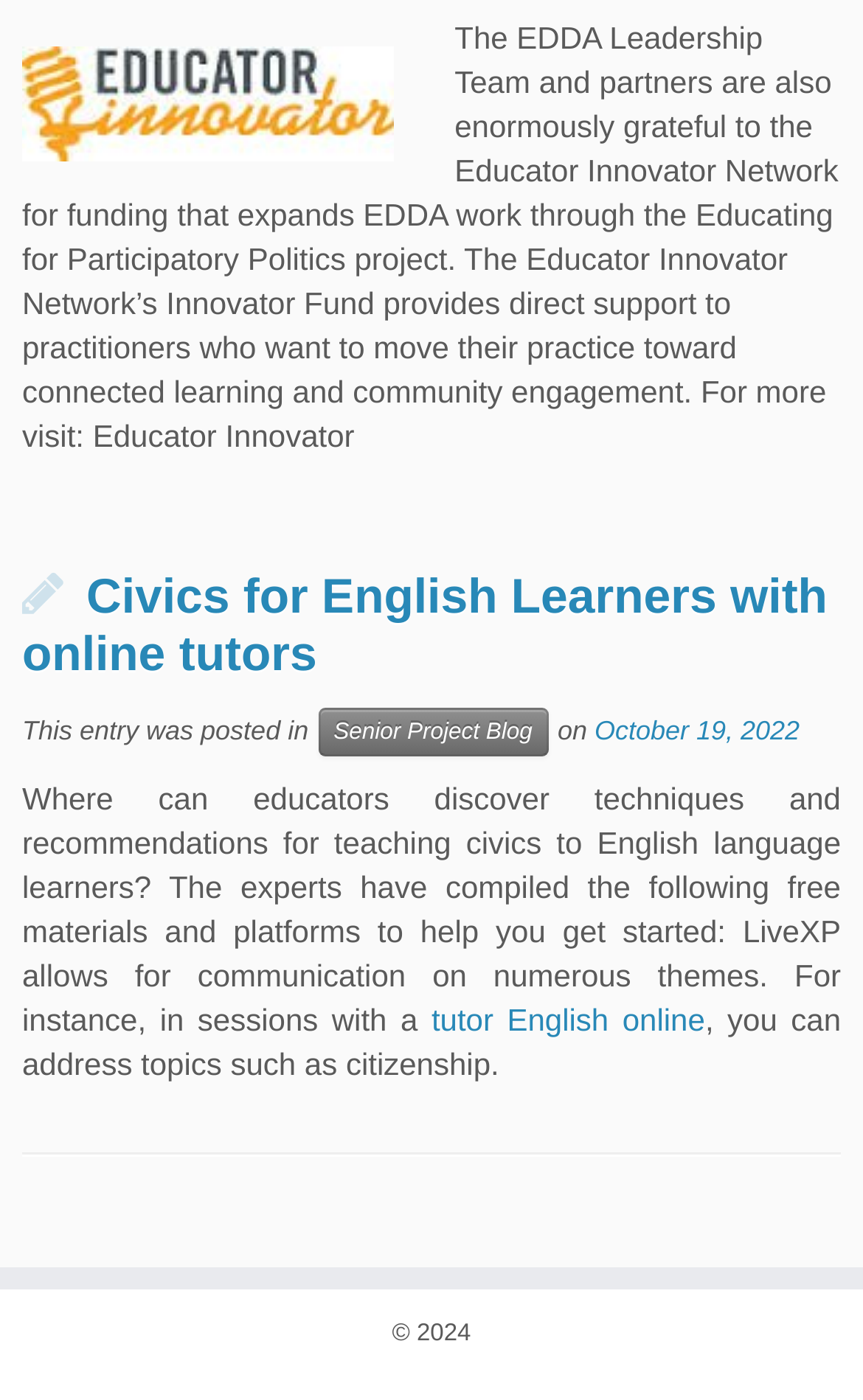What is the purpose of LiveXP?
Using the screenshot, give a one-word or short phrase answer.

Communication on numerous themes